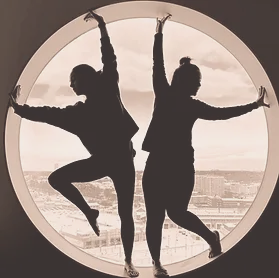Generate an in-depth description of the visual content.

In this dynamic and playful image, two individuals are striking energetic poses while playfully framing themselves within a large circular window. The silhouettes of these figures convey a sense of movement and creativity, as they extend their arms and legs outward, emphasizing their lively nature. Behind them, a cloudy sky and urban landscape can be glimpsed, adding depth to the scene and enhancing the overall mood. This image beautifully captures a moment of expression and joy, evoking a sense of connection to both art and the surrounding environment.